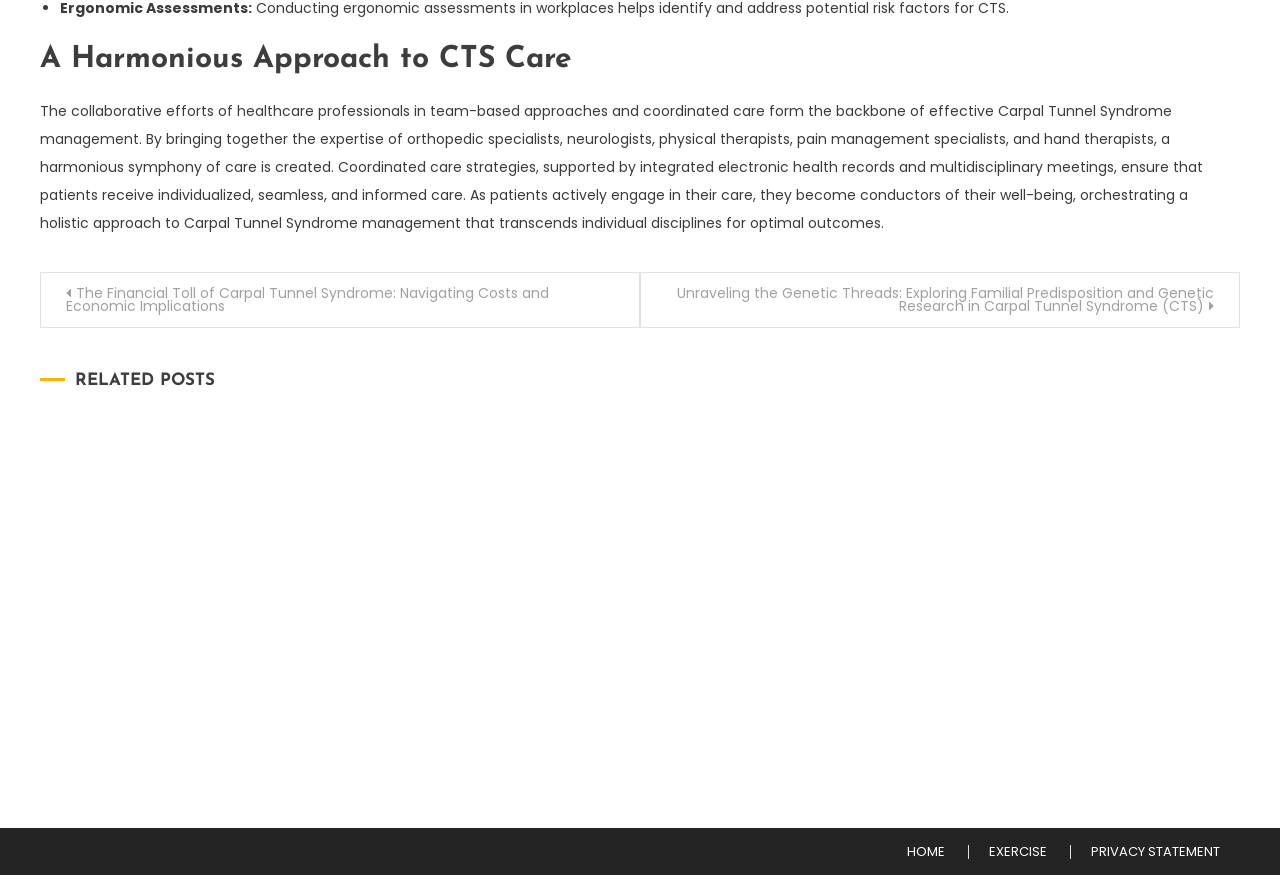Given the description: "PRIVACY STATEMENT", determine the bounding box coordinates of the UI element. The coordinates should be formatted as four float numbers between 0 and 1, [left, top, right, bottom].

[0.836, 0.965, 0.969, 0.981]